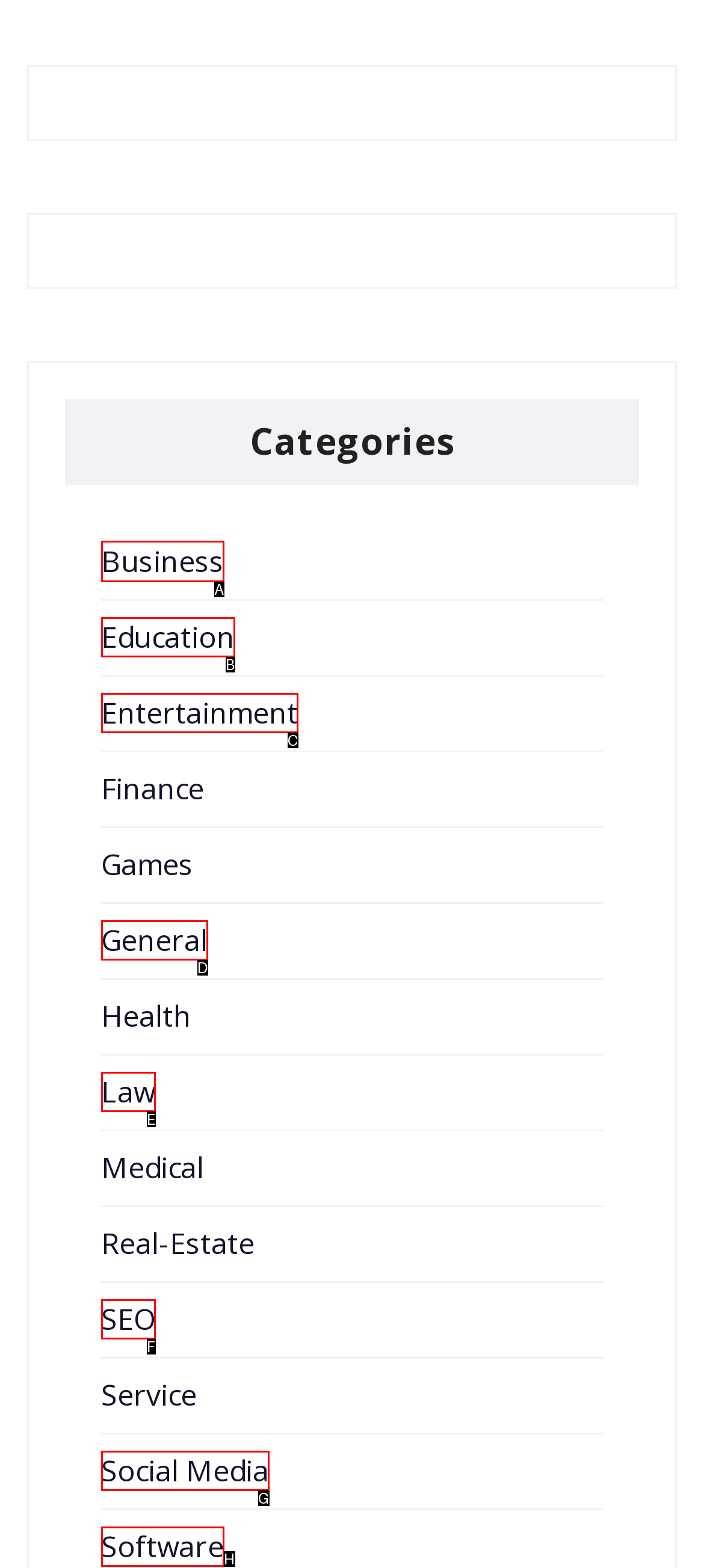Identify the correct UI element to click to follow this instruction: Click on Business category
Respond with the letter of the appropriate choice from the displayed options.

A